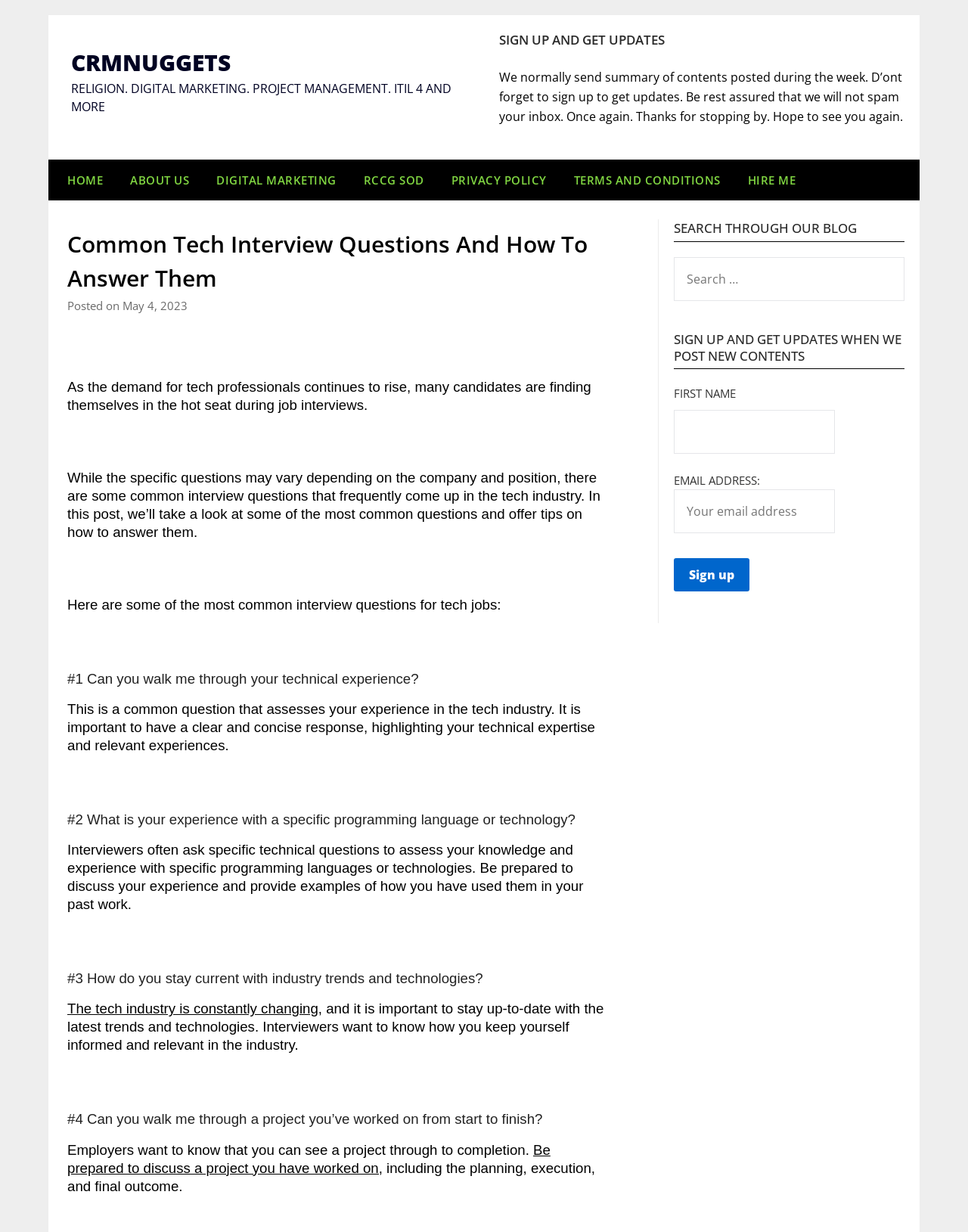Please find the bounding box coordinates of the clickable region needed to complete the following instruction: "Search through the blog". The bounding box coordinates must consist of four float numbers between 0 and 1, i.e., [left, top, right, bottom].

[0.696, 0.208, 0.934, 0.244]